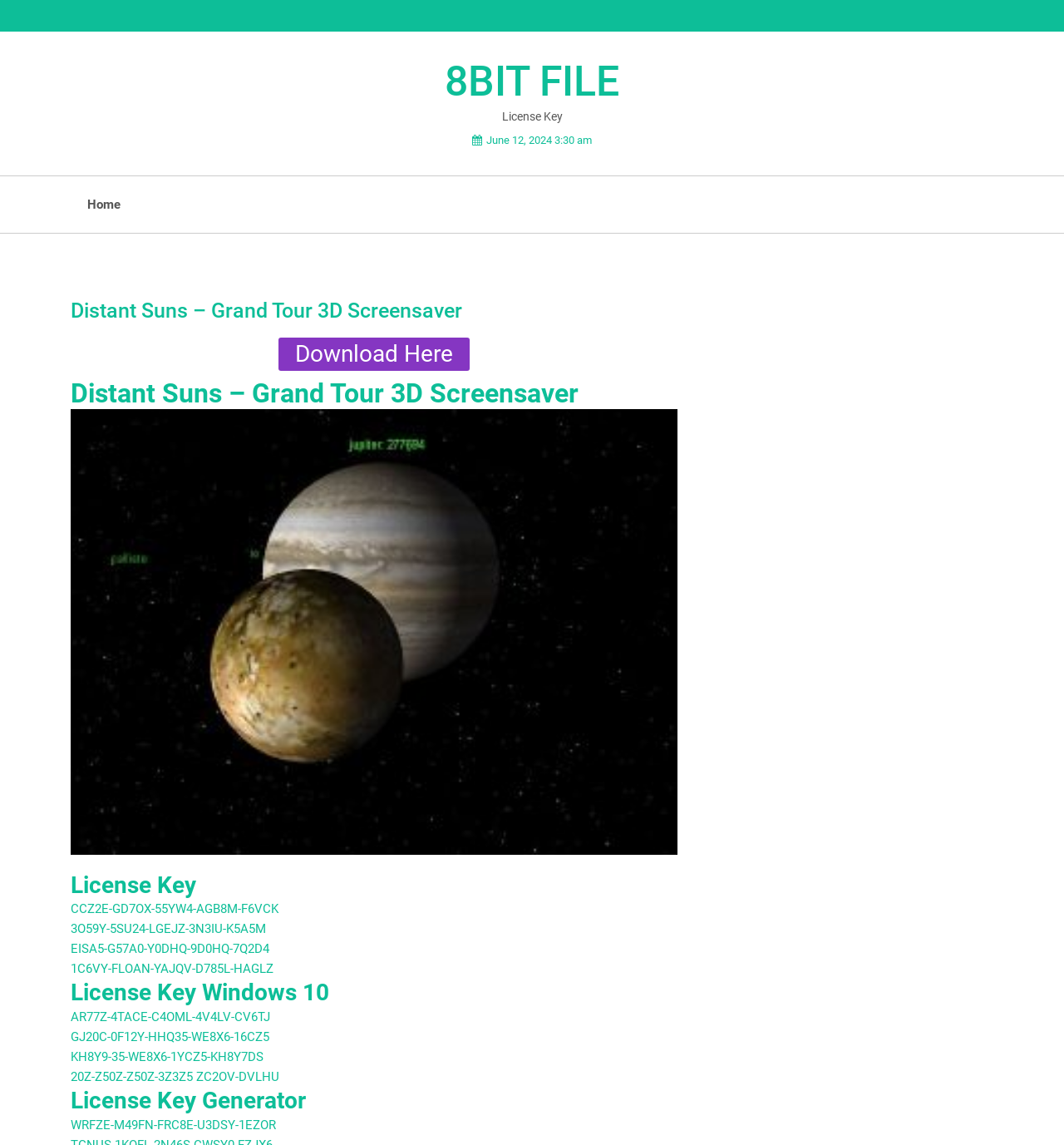What is the purpose of the 'Download Here' button?
Using the visual information, respond with a single word or phrase.

To download the screensaver